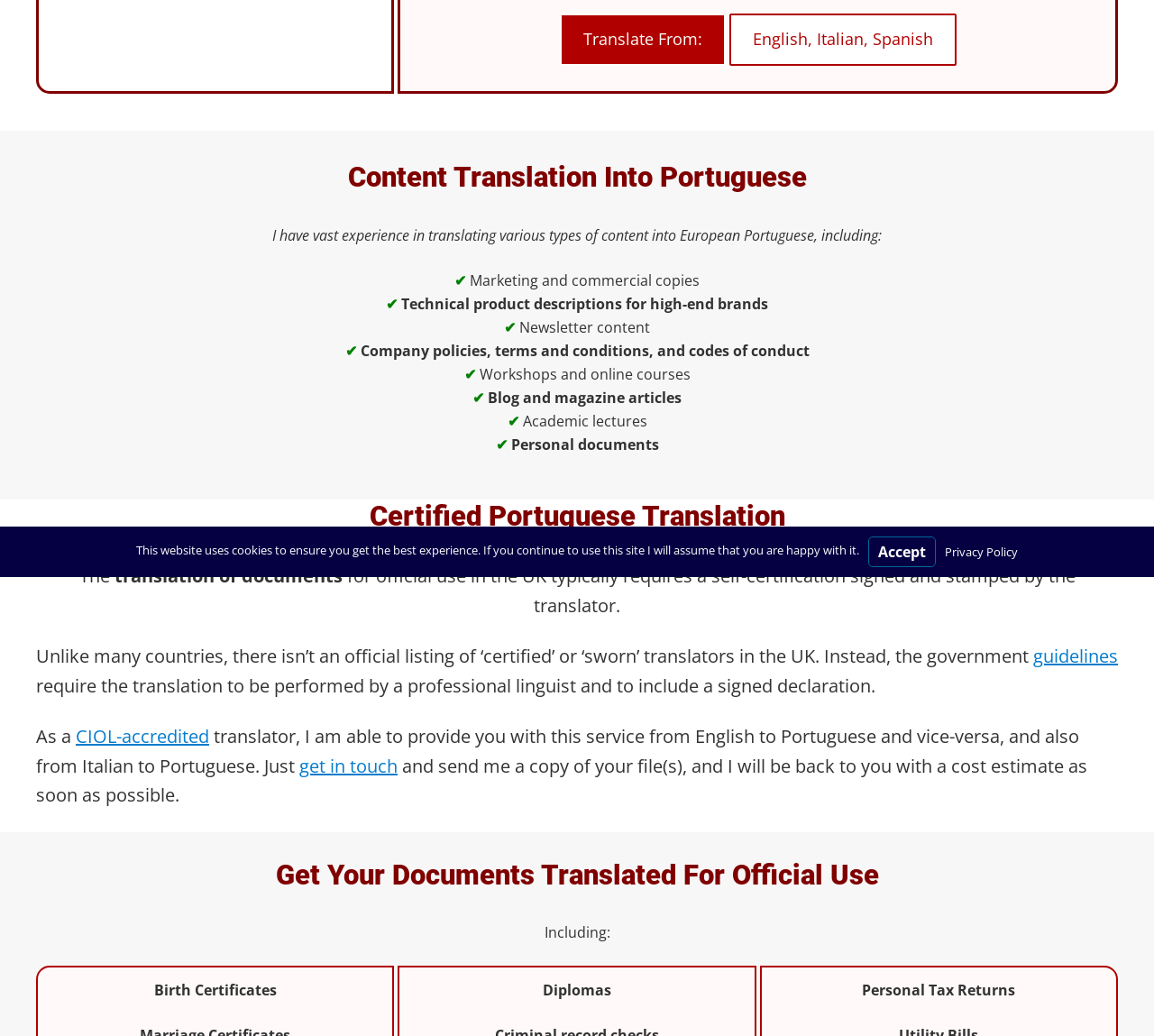Bounding box coordinates are specified in the format (top-left x, top-left y, bottom-right x, bottom-right y). All values are floating point numbers bounded between 0 and 1. Please provide the bounding box coordinate of the region this sentence describes: get in touch

[0.259, 0.727, 0.345, 0.751]